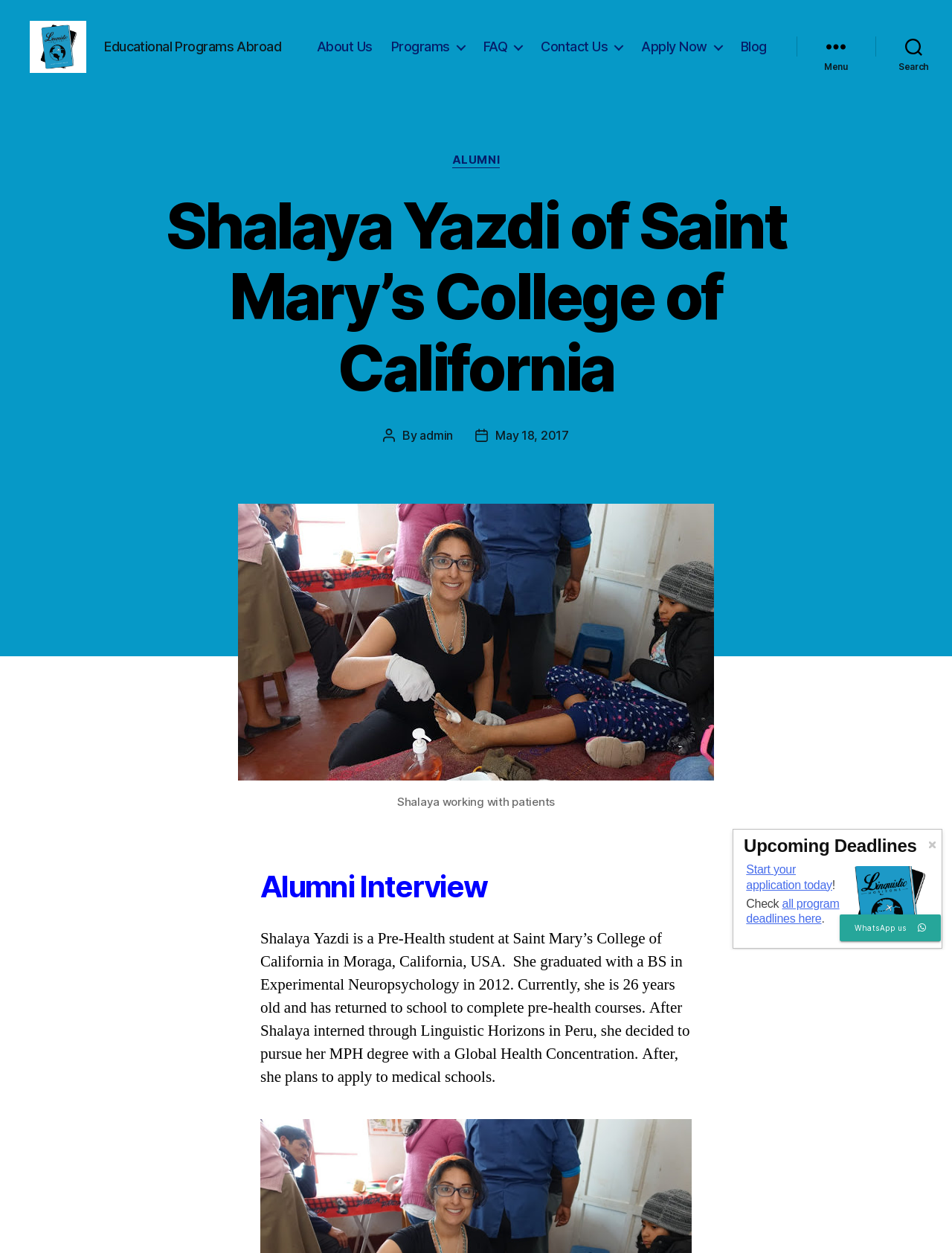Examine the image carefully and respond to the question with a detailed answer: 
What is the name of the person being interviewed?

I found the answer by looking at the heading 'Shalaya Yazdi of Saint Mary’s College of California' which is a prominent element on the webpage, indicating that the webpage is about Shalaya Yazdi.